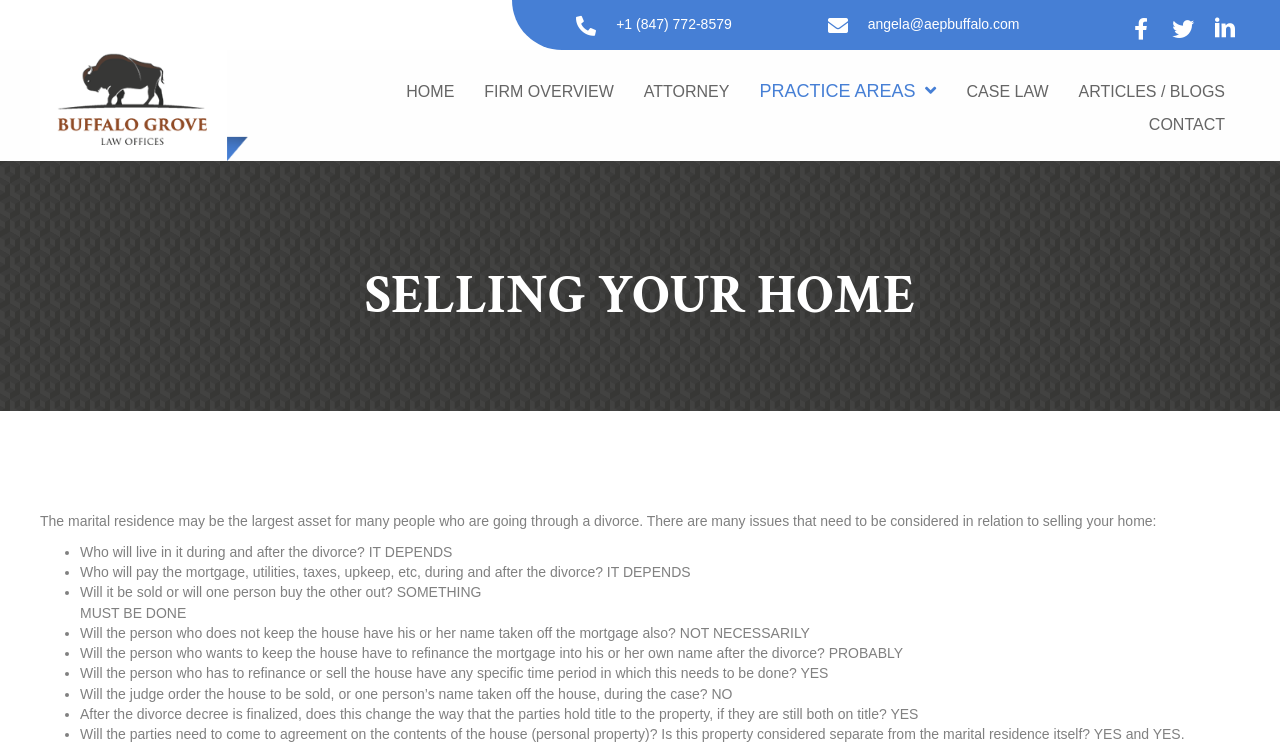How many issues are discussed in relation to selling your home during a divorce?
Refer to the image and provide a one-word or short phrase answer.

7